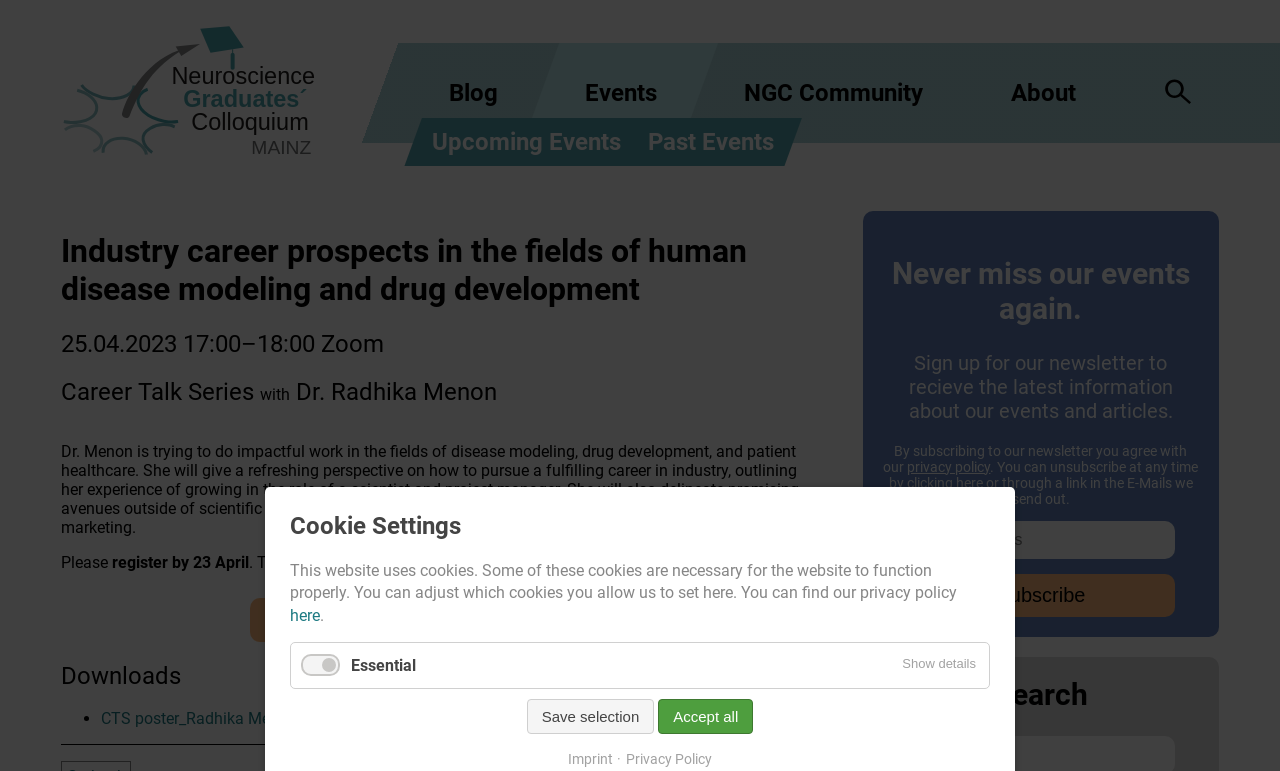Please locate the bounding box coordinates of the element that should be clicked to achieve the given instruction: "Click the 'Register now' button".

[0.196, 0.775, 0.491, 0.832]